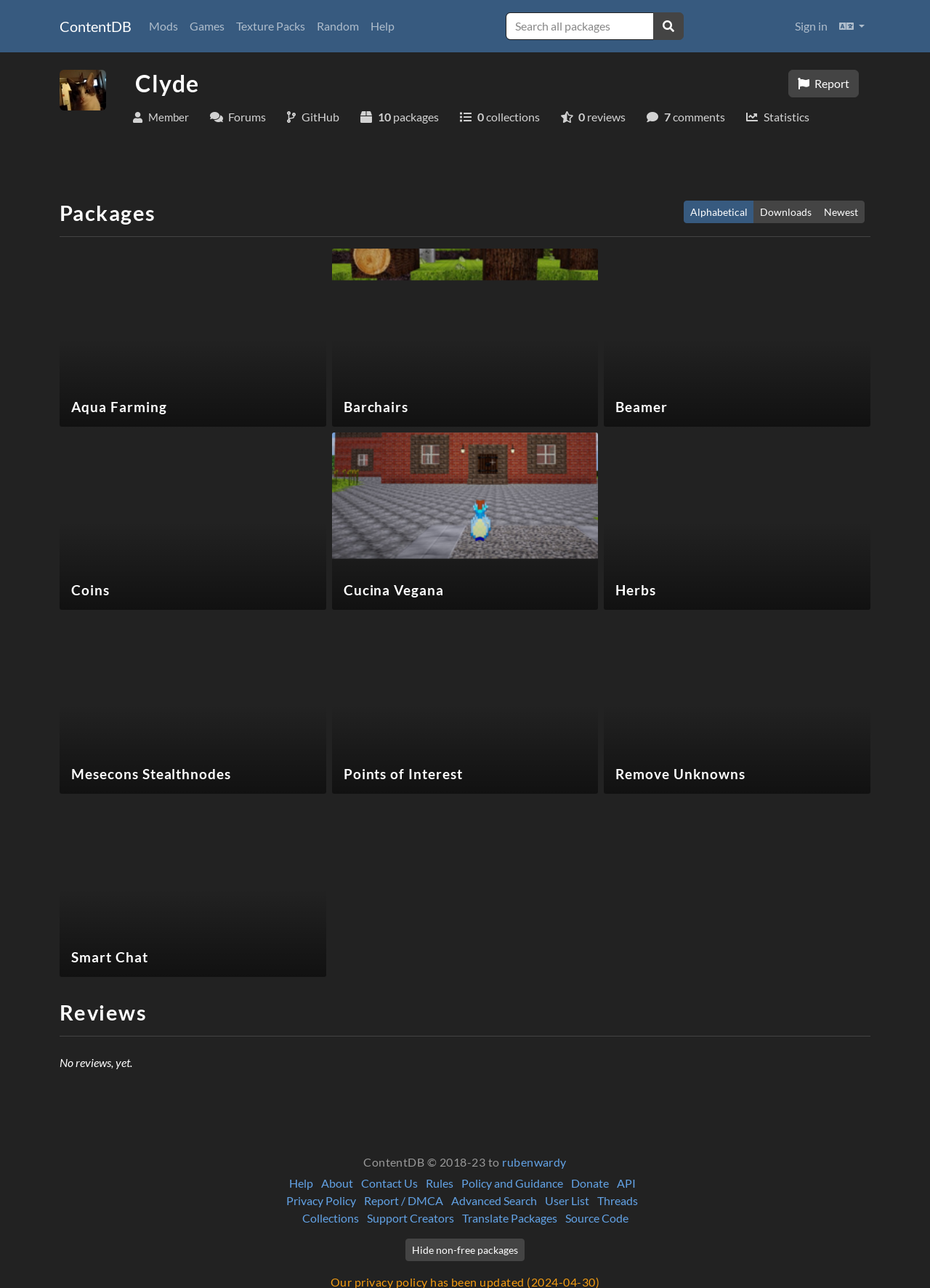Please give a concise answer to this question using a single word or phrase: 
How many packages are listed on this page?

10